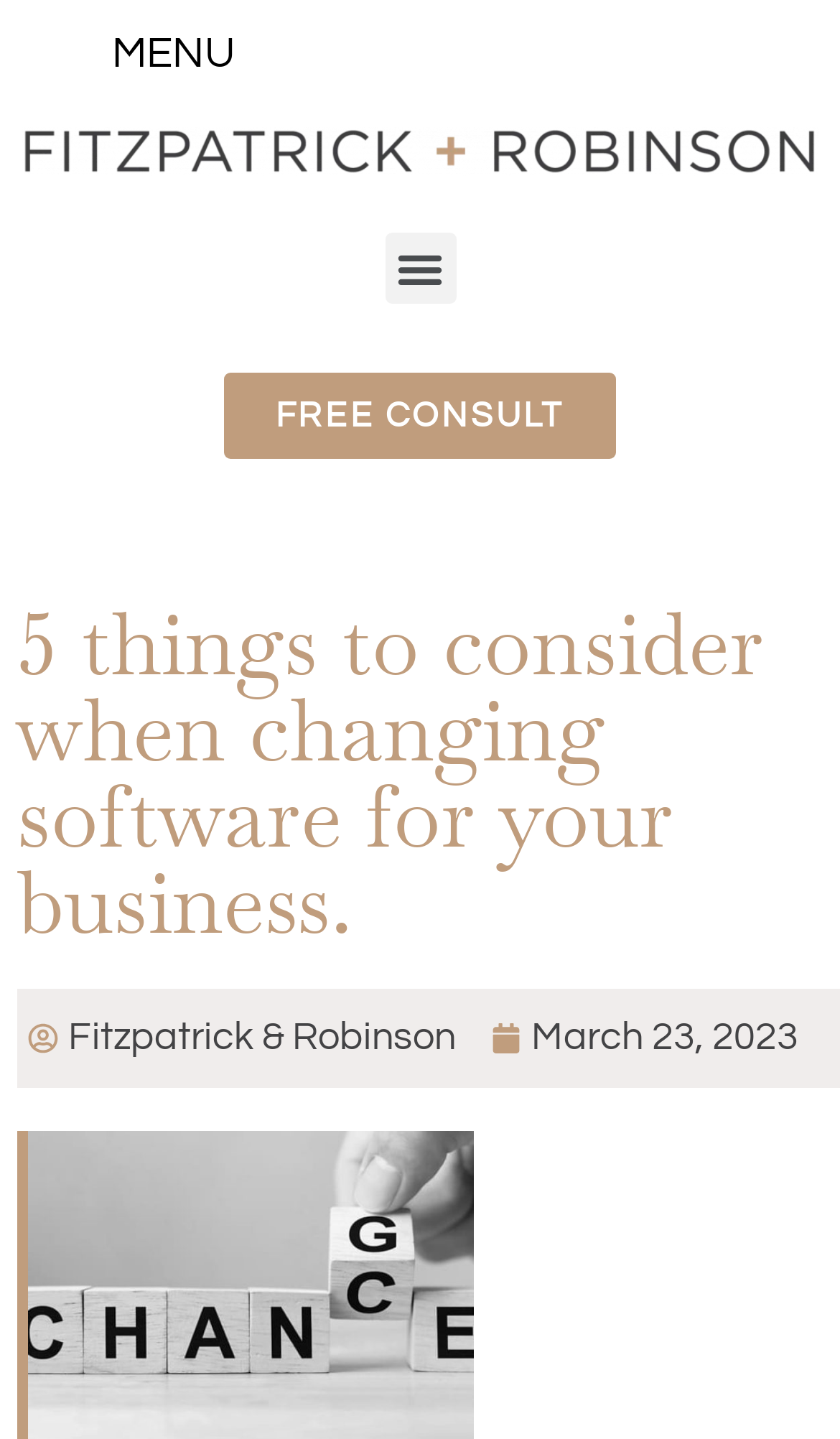Create a detailed description of the webpage's content and layout.

The webpage appears to be a blog post or article discussing the considerations for changing software for a business. At the top left corner, there is a logo of Fitzpatrick and Robinson accountant service, accompanied by a link to the logo. Next to the logo, there is a menu toggle button. 

Below the logo, there is a prominent call-to-action button "FREE CONSULT" positioned roughly in the middle of the page. 

The main content of the page is headed by a title "5 things to consider when changing software for your business." which is placed roughly in the top half of the page. 

In the bottom half of the page, there is a footer section containing the company name "Fitzpatrick & Robinson" on the left and the date "March 23, 2023" on the right. There is also a "MENU" link at the top right corner of the page.